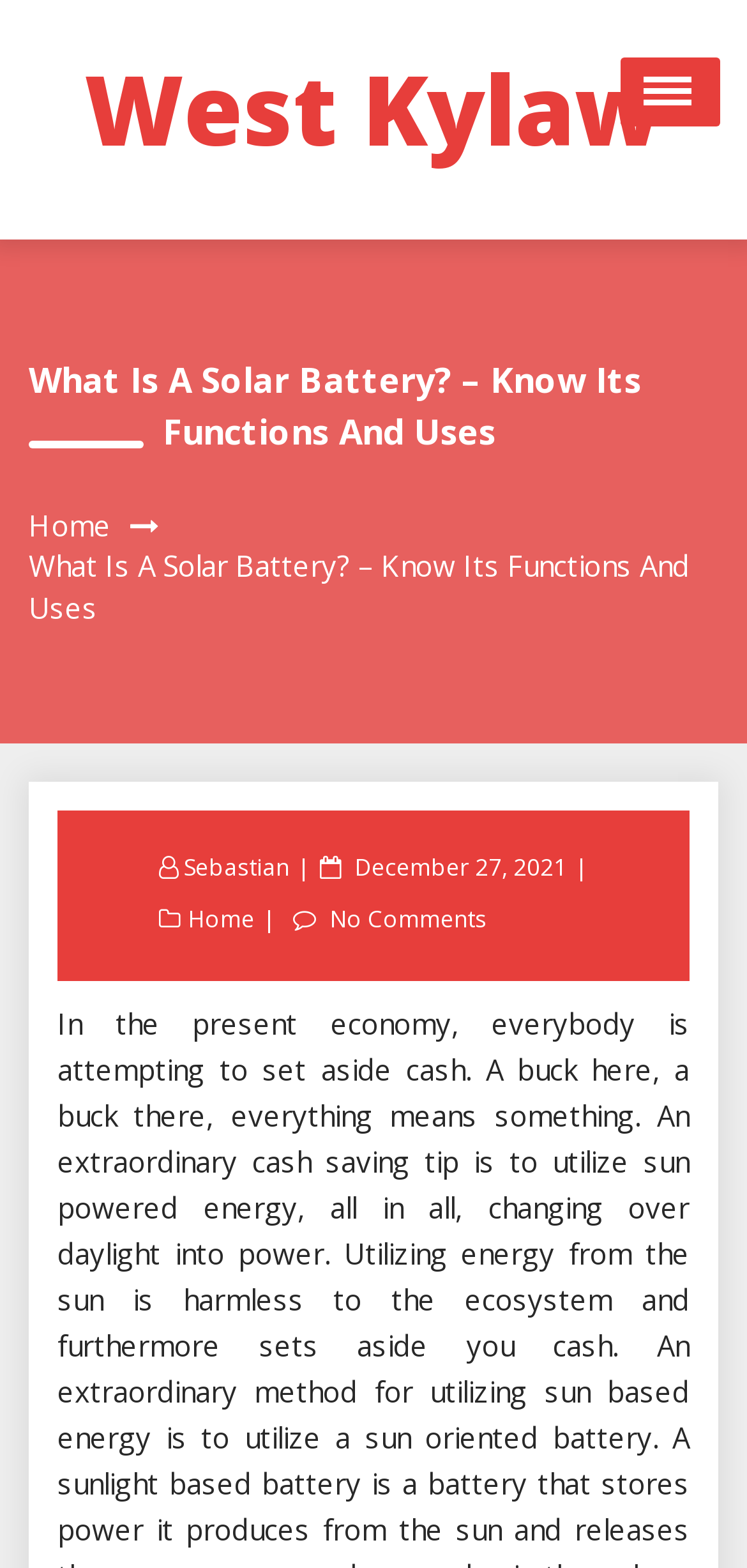Based on the image, give a detailed response to the question: Who is the author of the article?

I found a link element with the text 'Sebastian' which suggests that Sebastian is the author of the article.